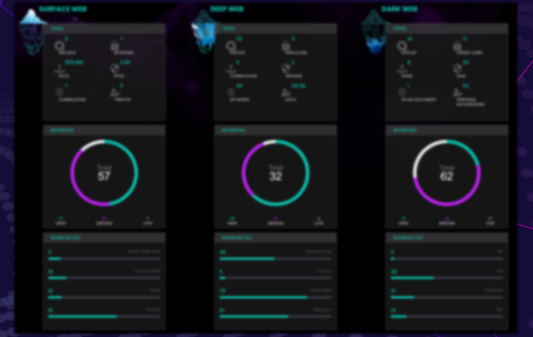What is the purpose of the circular gauge in each panel?
Using the image, respond with a single word or phrase.

To provide a quick visual reference of threats